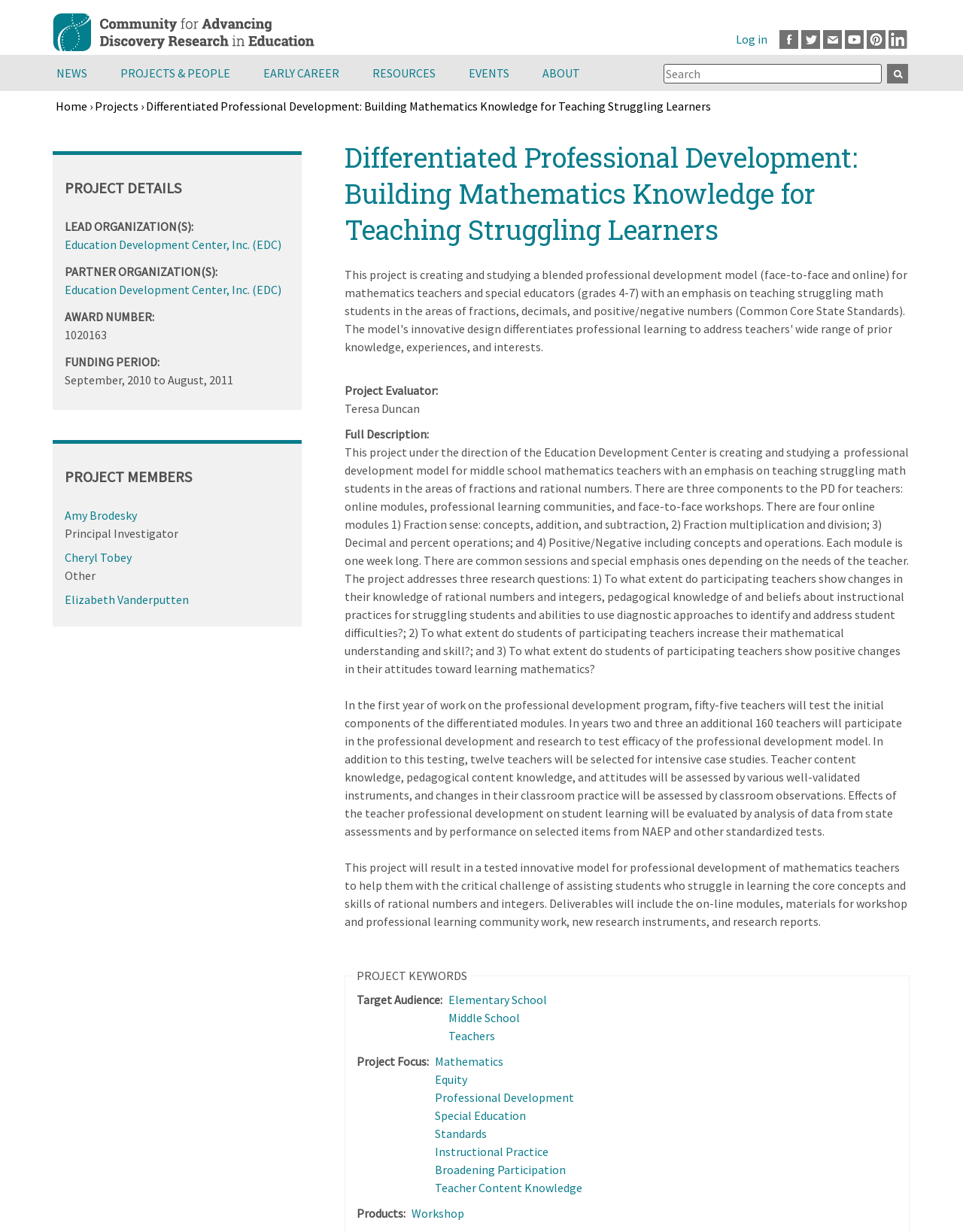Show the bounding box coordinates for the element that needs to be clicked to execute the following instruction: "Follow on Facebook". Provide the coordinates in the form of four float numbers between 0 and 1, i.e., [left, top, right, bottom].

None